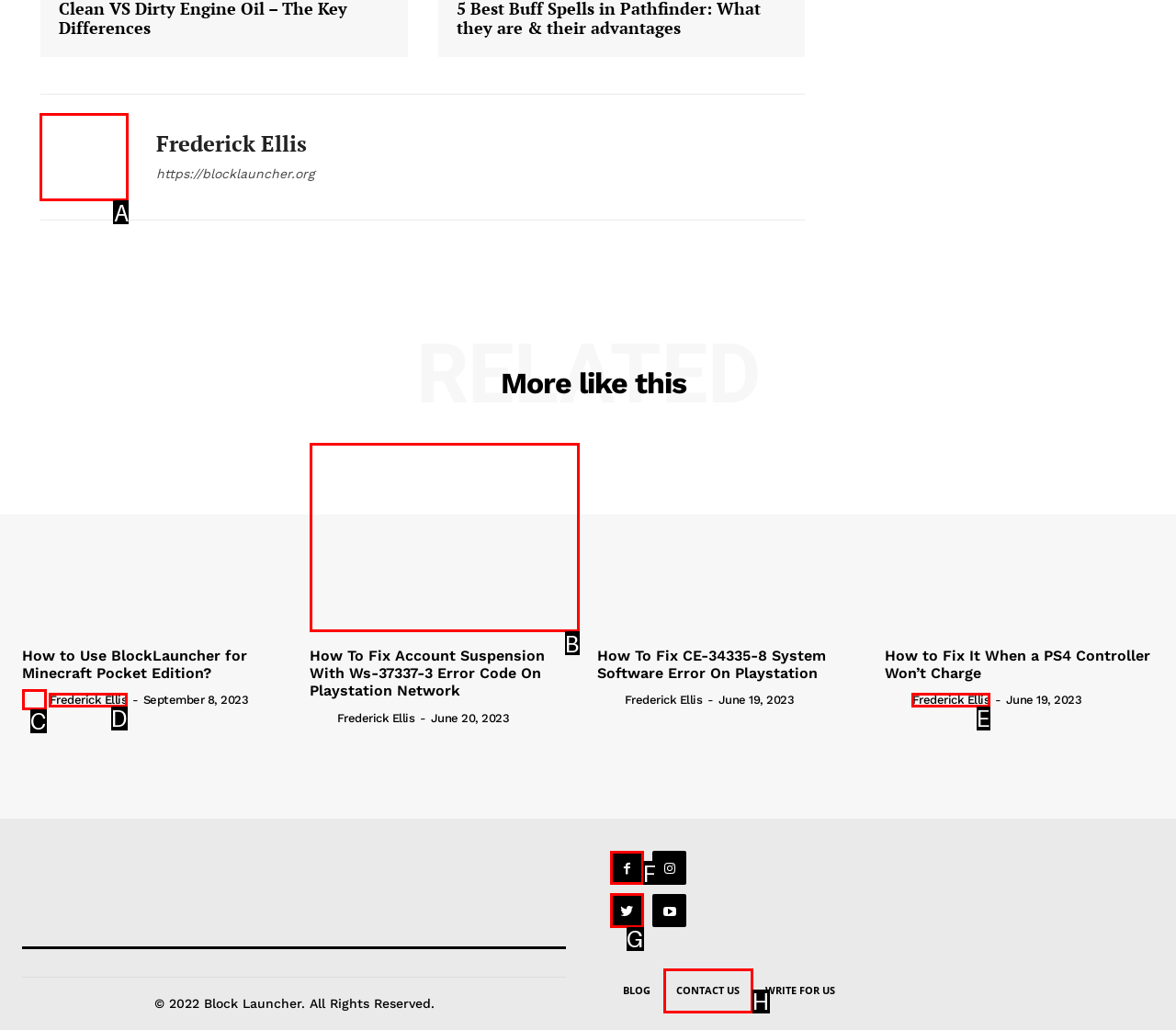Tell me which one HTML element I should click to complete this task: Click on the 'Frederick Ellis' link Answer with the option's letter from the given choices directly.

A